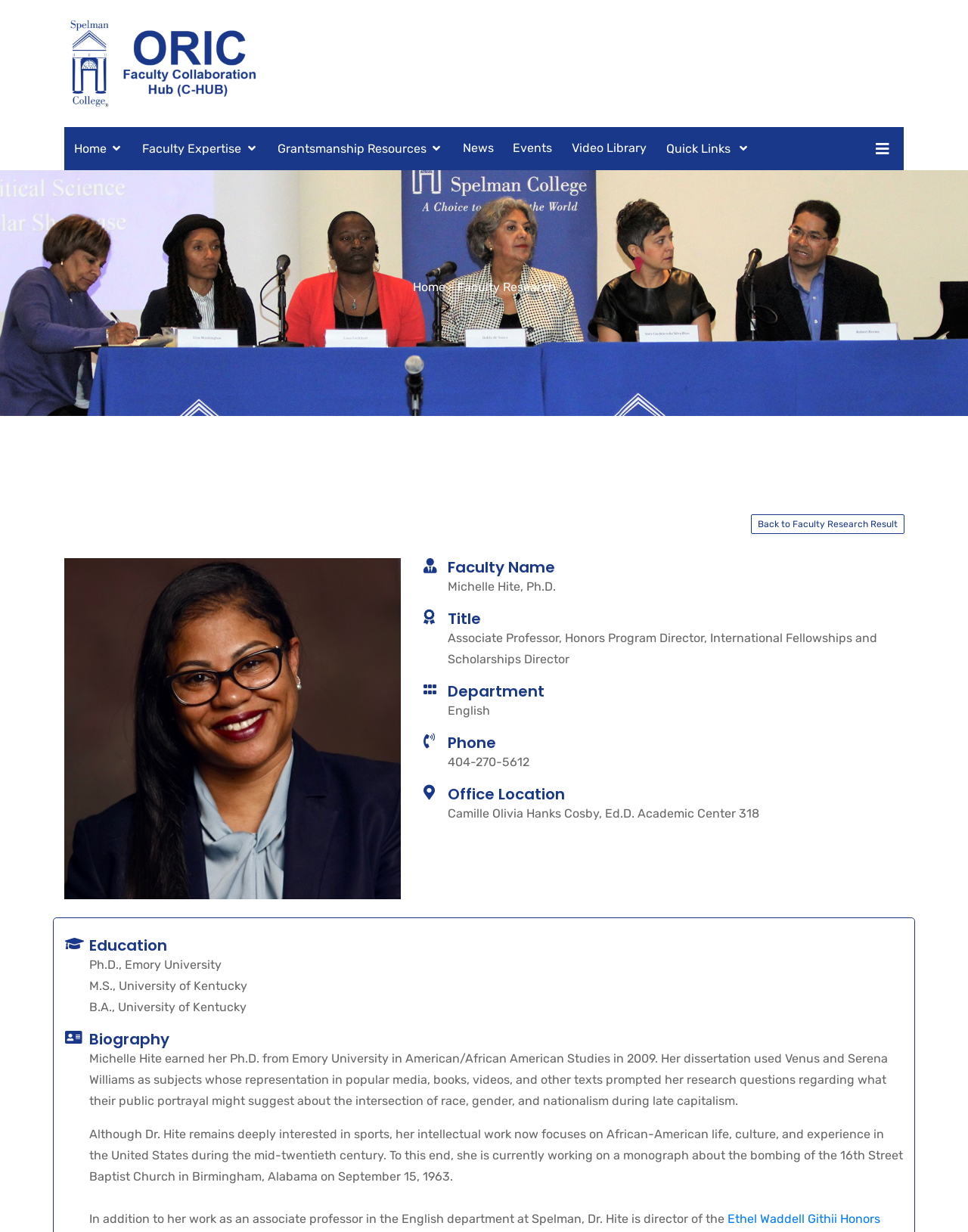Provide a comprehensive caption for the webpage.

The webpage is the ORIC Faculty Collaboration Hub (C-Hub) at Spelman College. At the top left corner, there is a Spelman ORIC logo, accompanied by a row of navigation buttons, including "Home", "Faculty Expertise", "Grantsmanship Resources", "News", "Events", "Video Library", and "Quick Links". 

Below the navigation bar, there is a section with a heading "Faculty Research" and a link "Home" on the left side. On the right side, there is a link "Back to Faculty Research Result". 

The main content of the page is a faculty profile, featuring a photo of Michelle Hite, Ph.D. on the left side. On the right side, there are several sections with headings, including "Faculty Name", "Title", "Department", "Phone", and "Office Location", each followed by corresponding information about Dr. Hite. 

Further down the page, there are two more sections. The first section has a heading "Education" and lists Dr. Hite's academic degrees. The second section has a heading "Biography" and provides a detailed description of Dr. Hite's academic background, research interests, and current projects.